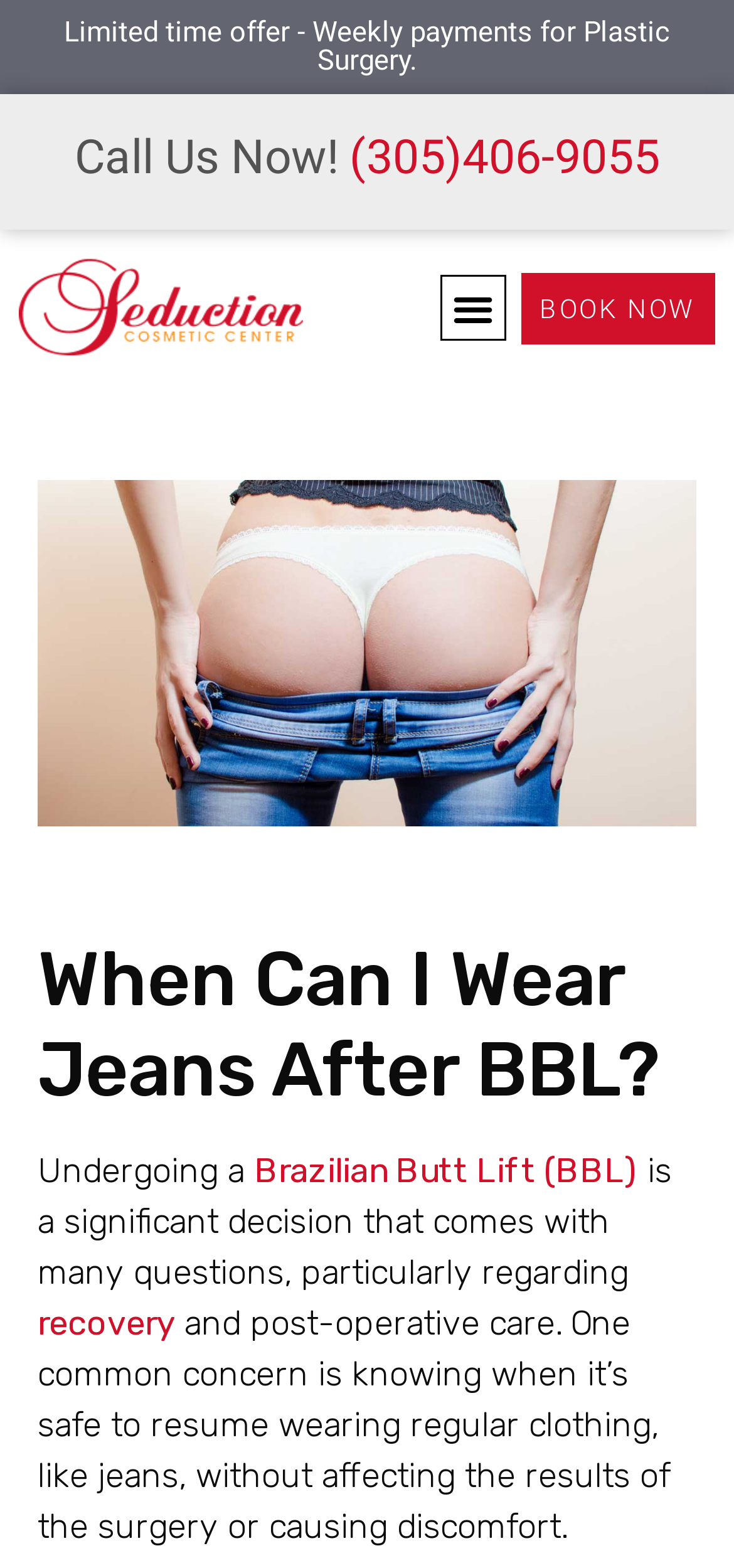Utilize the information from the image to answer the question in detail:
What is the concern of patients after BBL surgery?

I found the concern by reading the paragraph below the main heading, which mentions that patients have many questions, particularly regarding recovery and post-operative care, and one common concern is knowing when it’s safe to resume wearing regular clothing, like jeans.